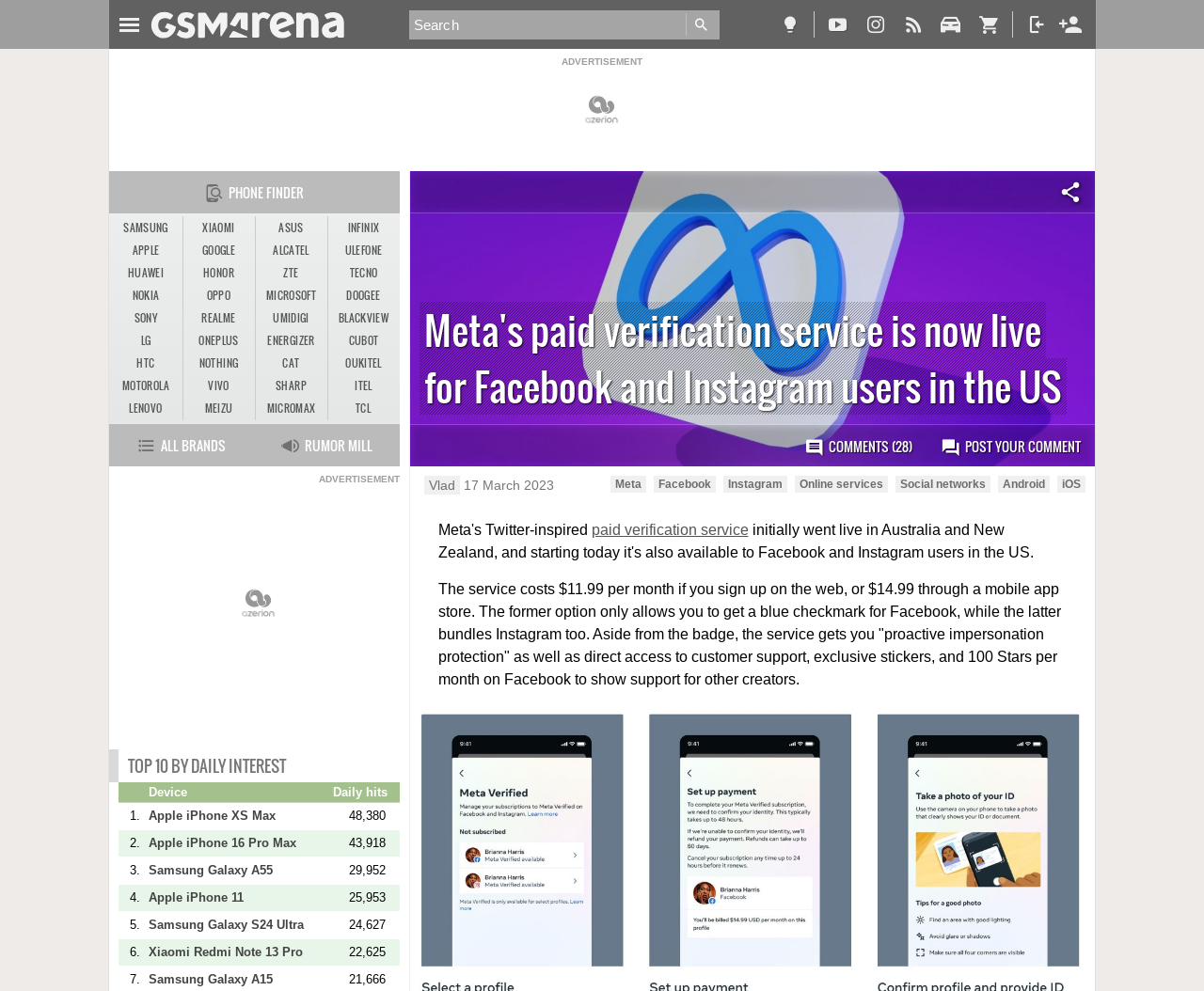Using the elements shown in the image, answer the question comprehensively: What is the cost of Meta's paid verification service on the web?

The cost of Meta's paid verification service on the web is mentioned in the article as $11.99 per month. This information is provided in the paragraph that describes the service.